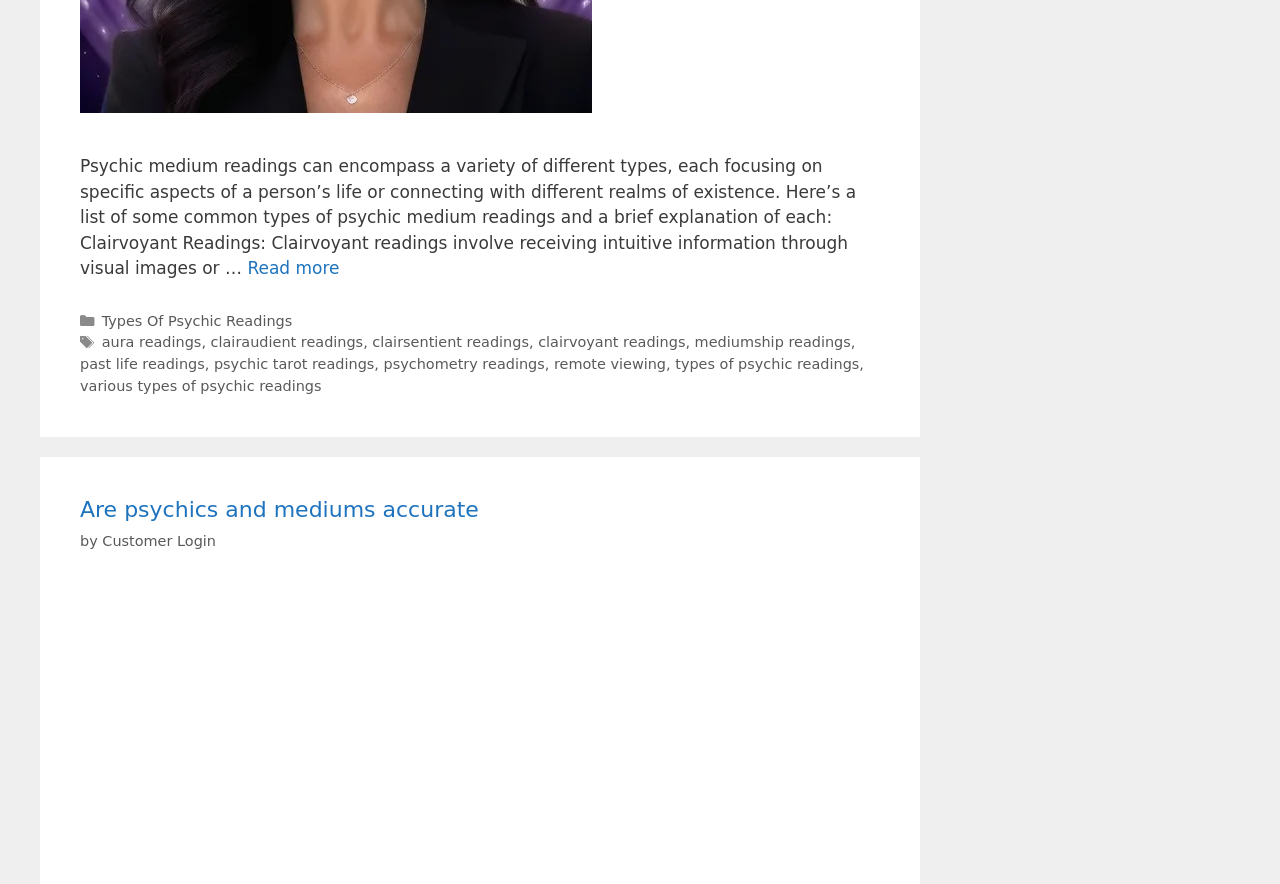What is the purpose of Clairvoyant Readings?
Please use the image to deliver a detailed and complete answer.

According to the webpage, Clairvoyant Readings involve receiving intuitive information through visual images or other means, focusing on specific aspects of a person's life or connecting with different realms of existence.